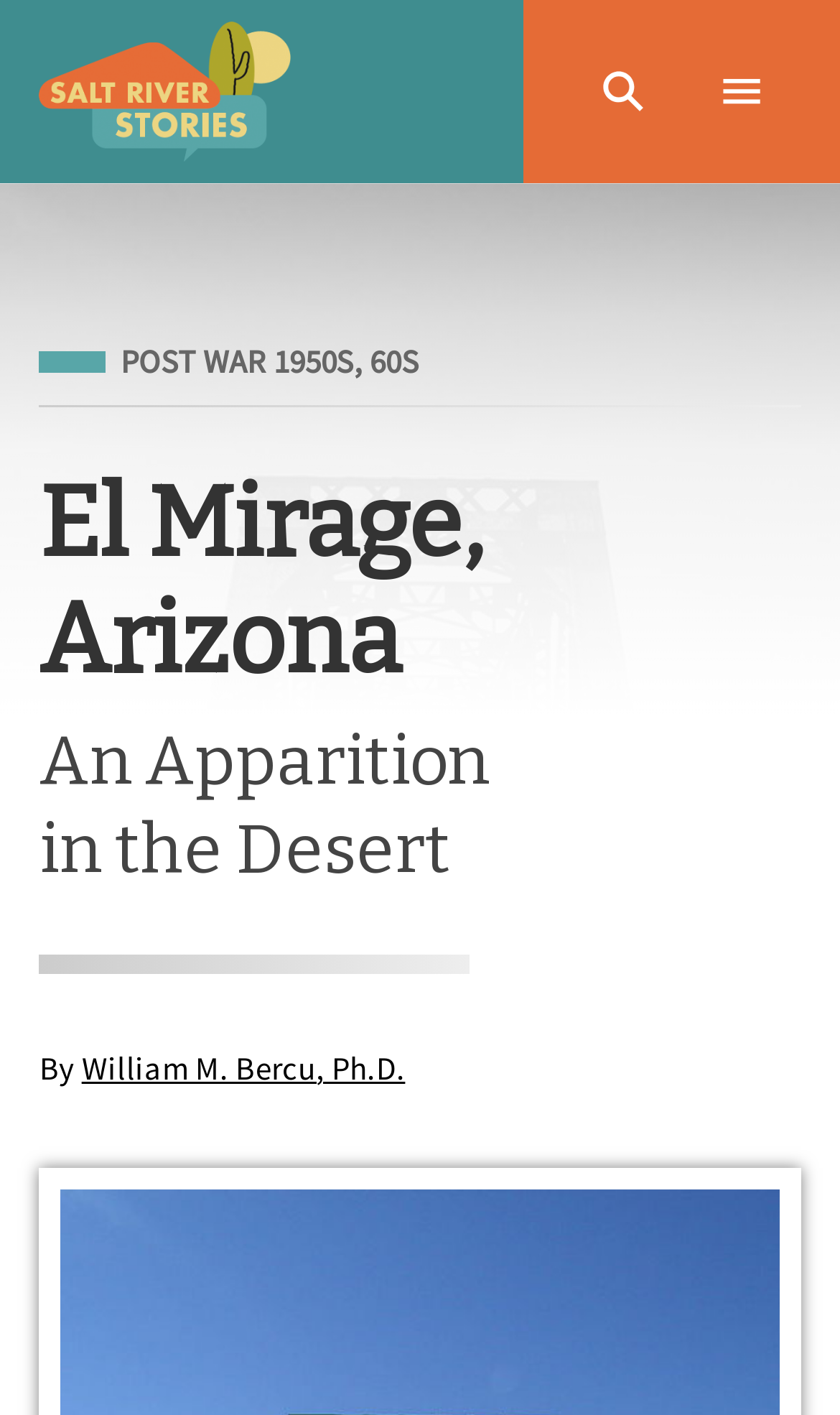For the following element description, predict the bounding box coordinates in the format (top-left x, top-left y, bottom-right x, bottom-right y). All values should be floating point numbers between 0 and 1. Description: Menu

[0.821, 0.037, 0.946, 0.093]